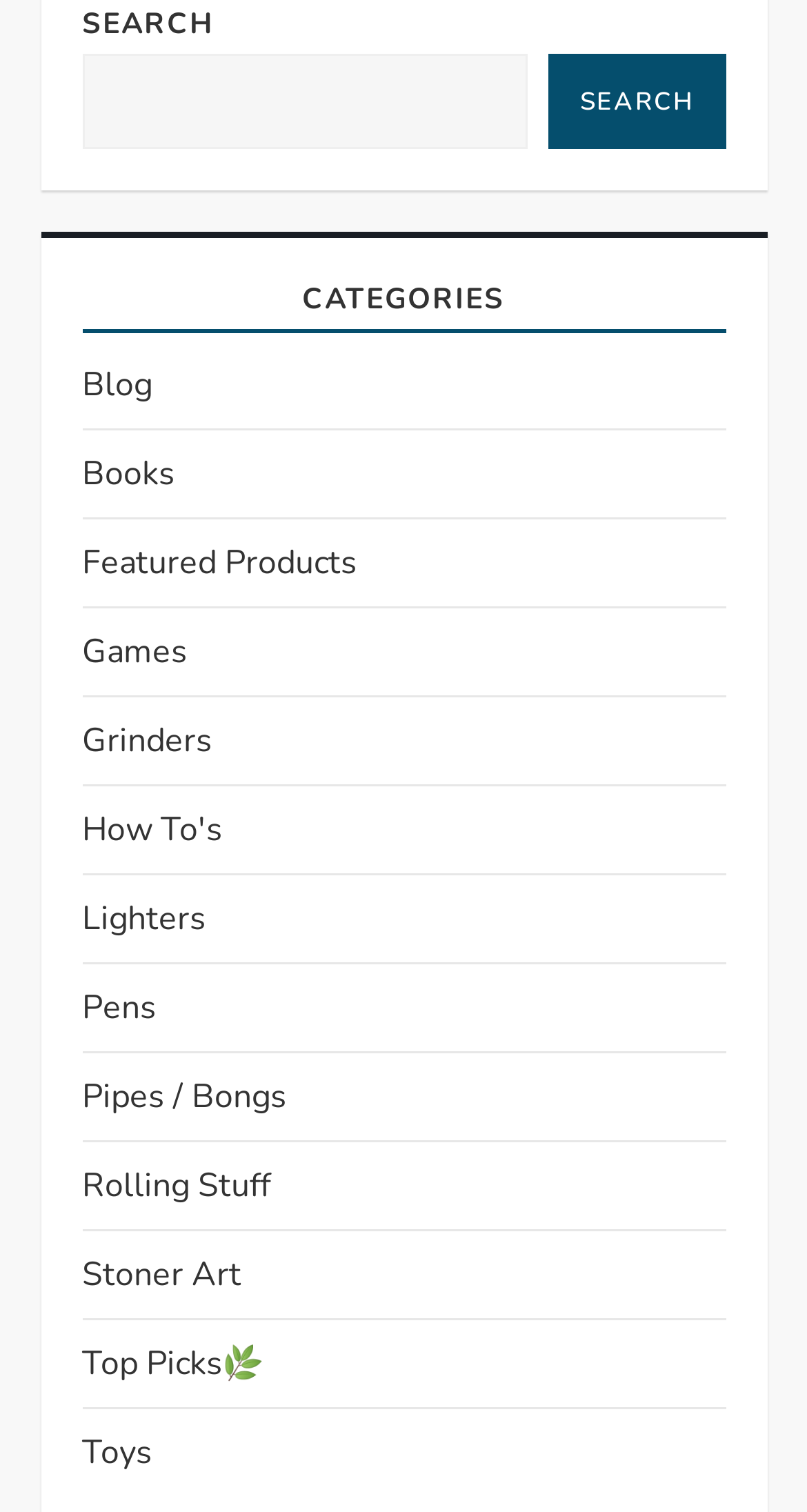What is the purpose of the search box?
Refer to the image and provide a concise answer in one word or phrase.

Search products